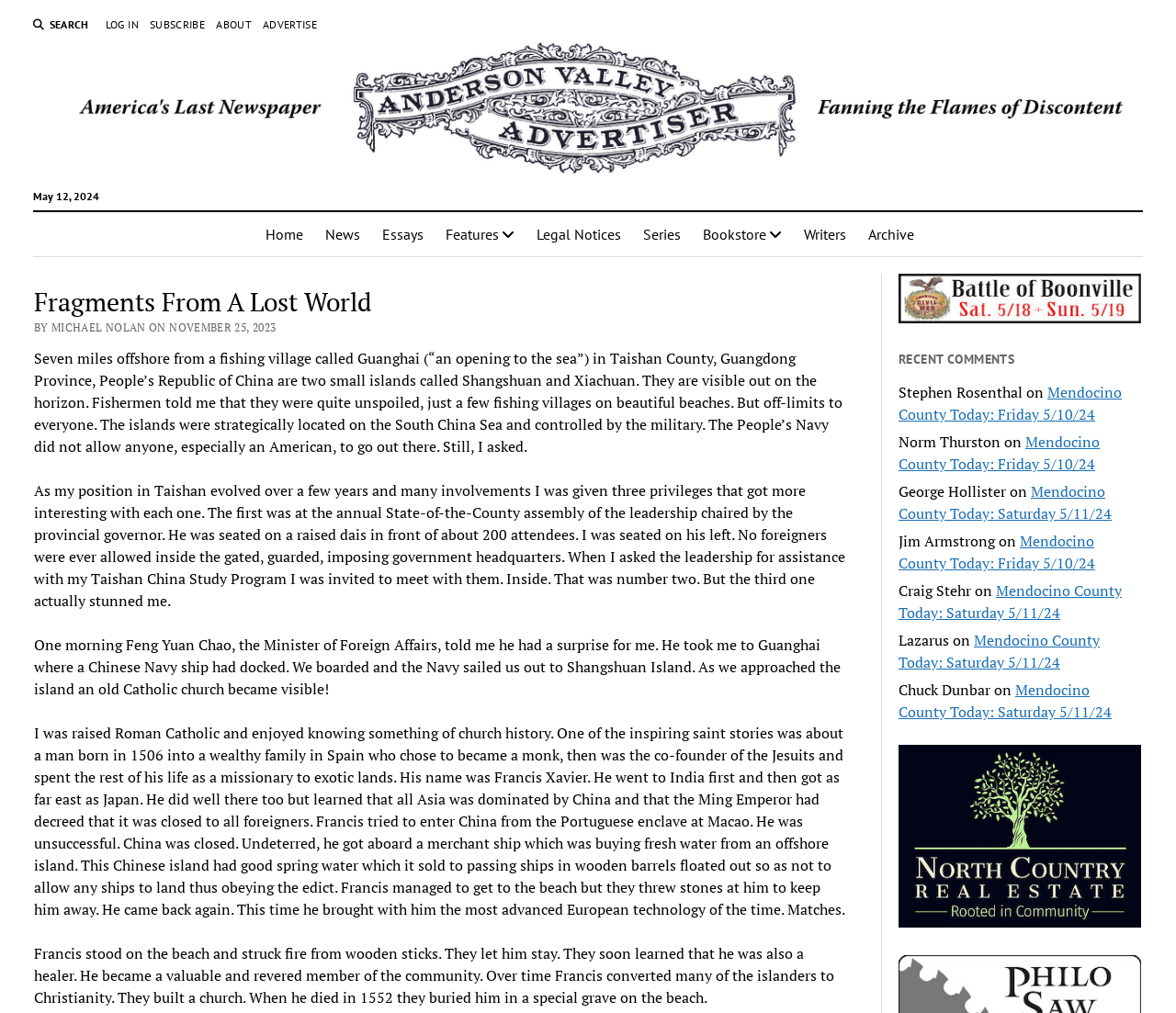Find the bounding box coordinates of the element to click in order to complete the given instruction: "Log in to the website."

[0.09, 0.016, 0.118, 0.033]